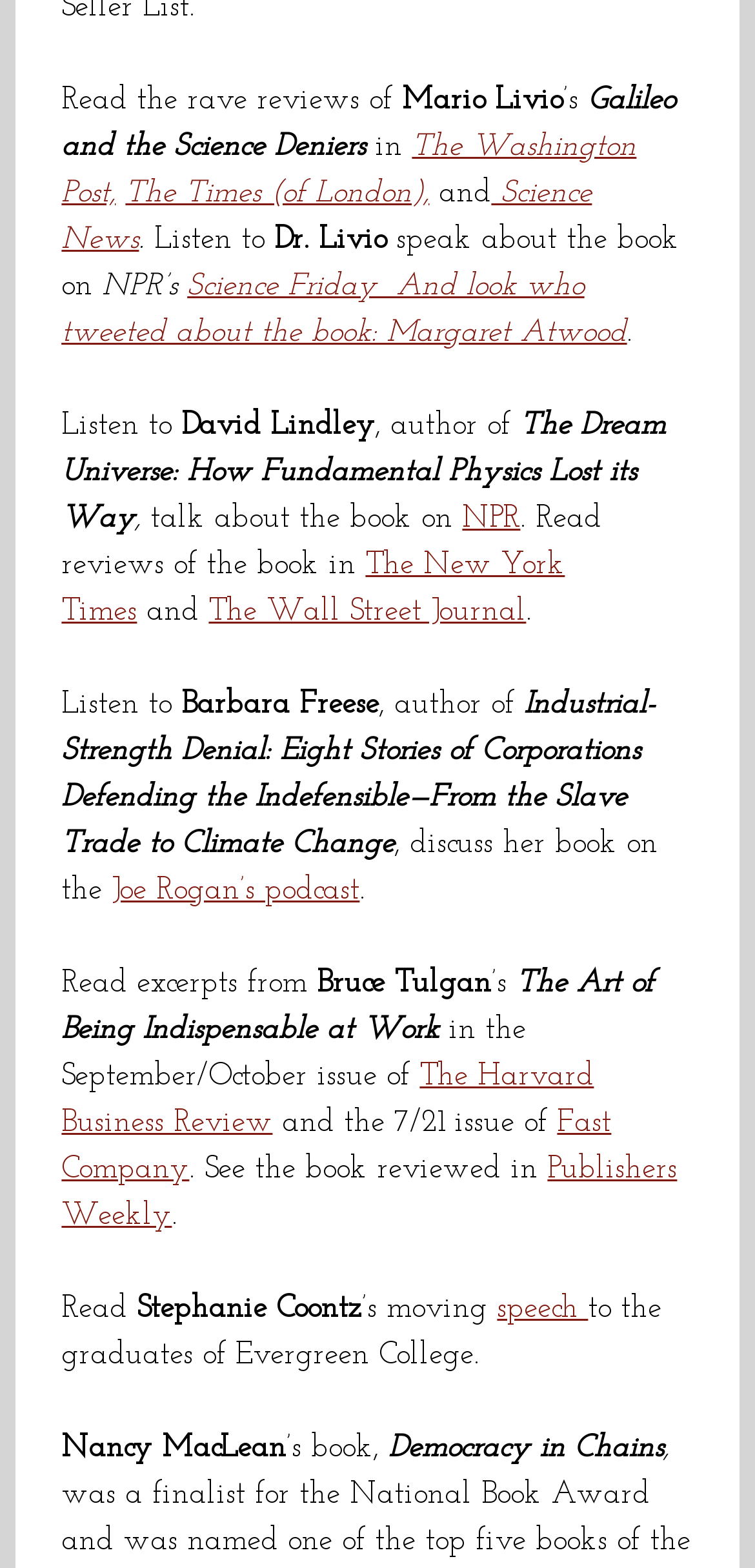Extract the bounding box coordinates for the UI element described as: "speech".

[0.658, 0.825, 0.779, 0.844]